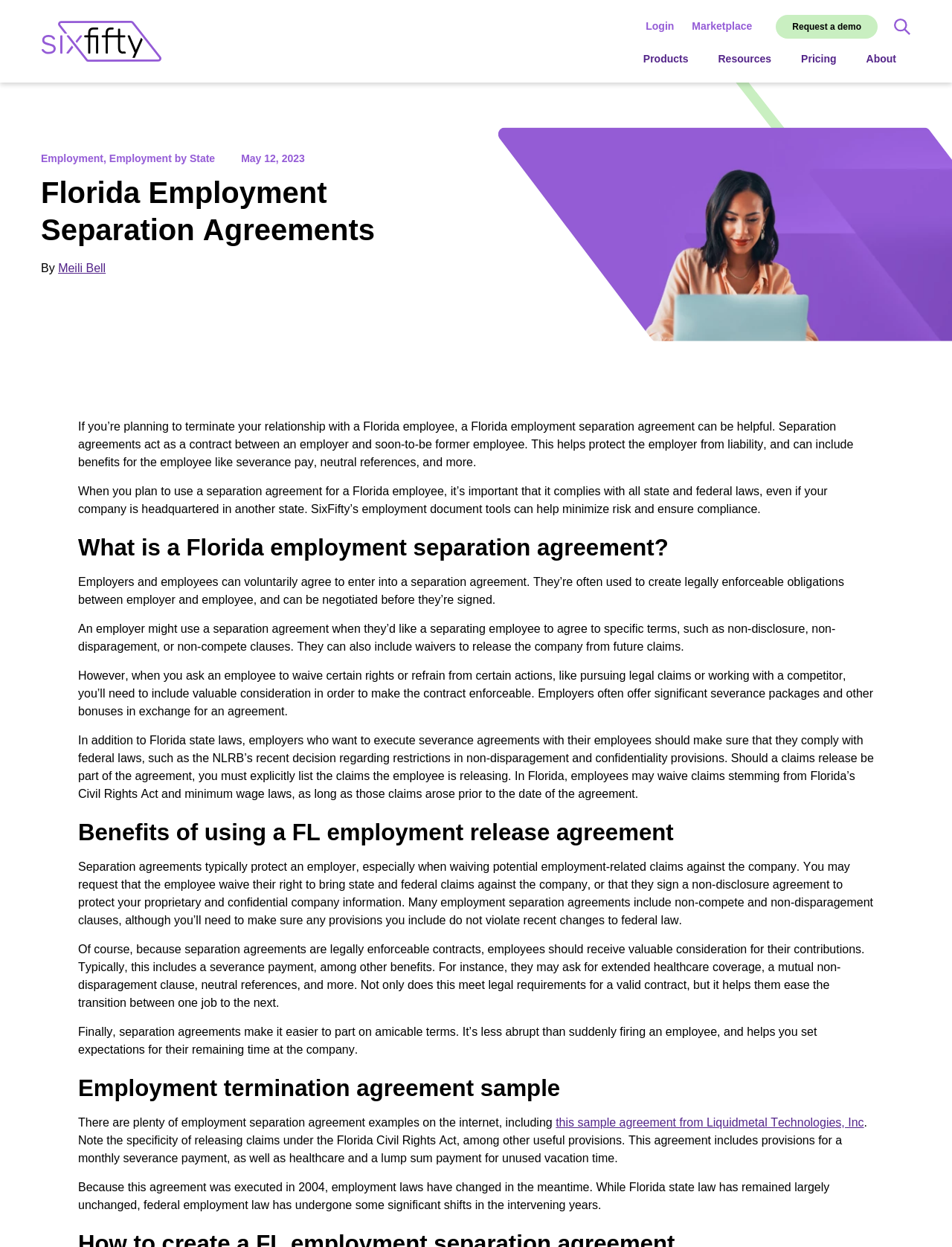Determine the bounding box for the UI element that matches this description: "Posted: March 26, 2019".

None